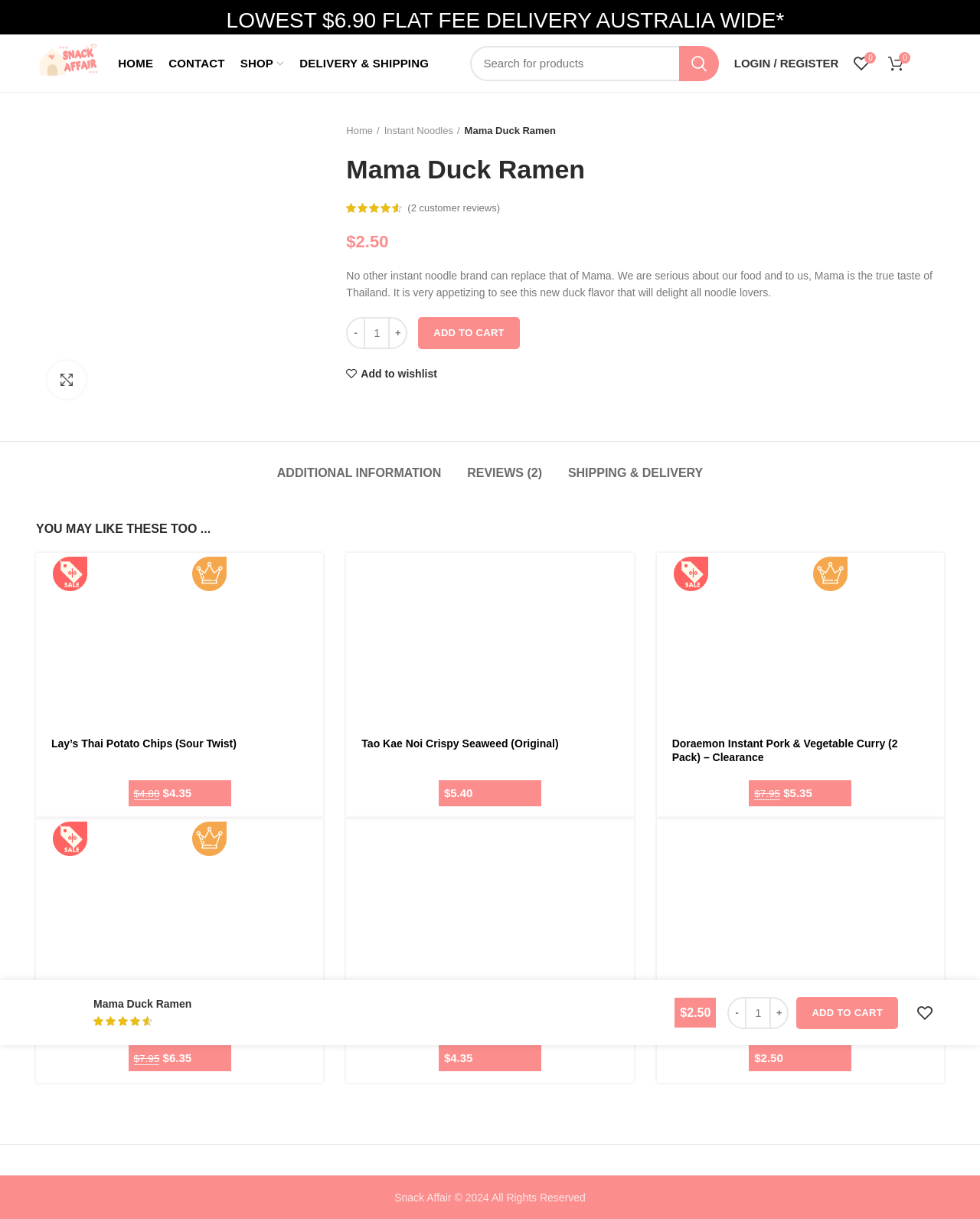Explain the contents of the webpage comprehensively.

This webpage is about a product, Mama Duck Ramen, on an online shopping platform called Snack Affair. At the top of the page, there is a navigation bar with links to HOME, CONTACT, SHOP, DELIVERY & SHIPPING, and a search bar. Below the navigation bar, there is a section with a logo and a link to LOGIN / REGISTER, MY WISHLIST, and SHOPPING CART.

The main content of the page is about the Mama Duck Ramen product. There is a large image of the product on the left side, and on the right side, there is a section with the product name, rating, and price. Below the product image, there is a brief description of the product, and a section to select the quantity and add it to the cart.

Below the product information, there is a section titled "YOU MAY LIKE THESE TOO..." which recommends three other products: Lay's Thai Potato Chips (Sour Twist), Tao Kae Noi Crispy Seaweed (Original), and Doraemon Instant Pork & Vegetable Curry (2 Pack). Each recommended product has an image, a link to add it to the cart, and a link to view more information.

There are a total of 7 images on the page, including the product image and the recommended product images. There are also several links and buttons throughout the page, including links to navigate to other pages, links to add products to the cart or wishlist, and buttons to increase or decrease the product quantity.